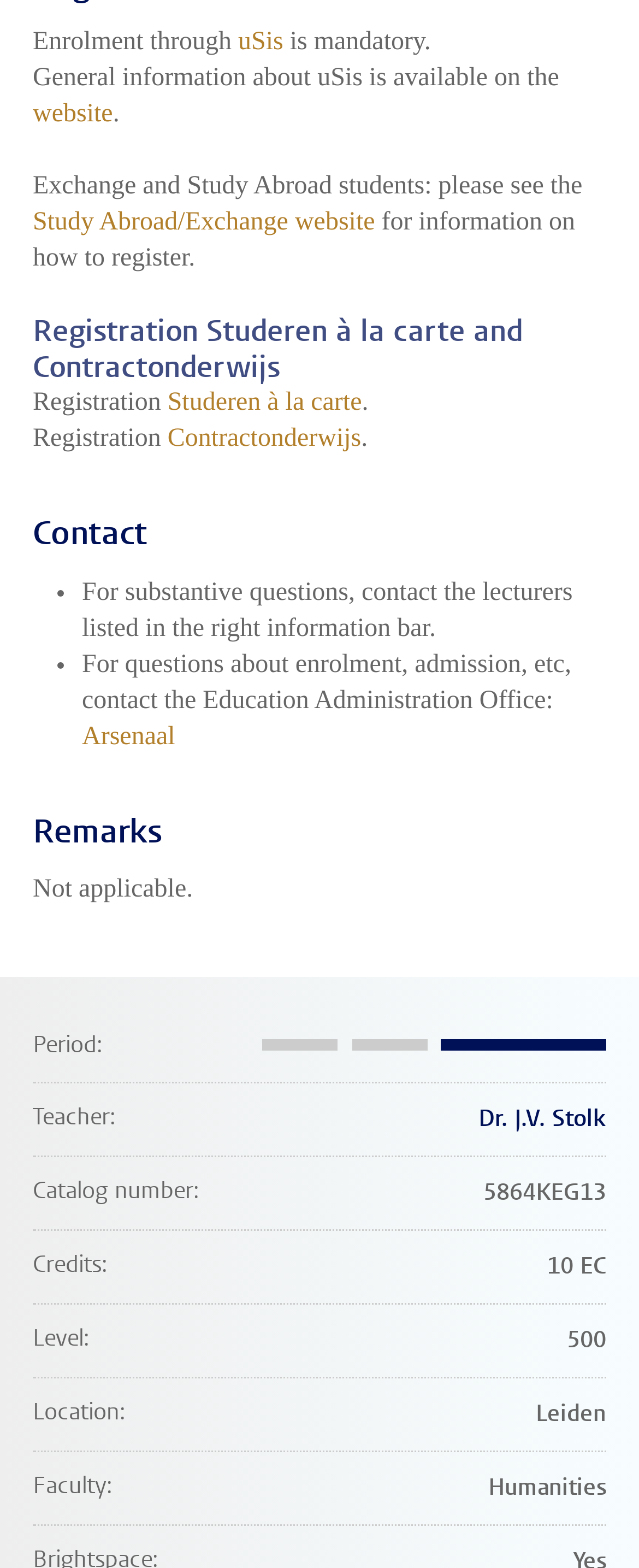Find and provide the bounding box coordinates for the UI element described with: "Arsenaal".

[0.128, 0.46, 0.274, 0.478]